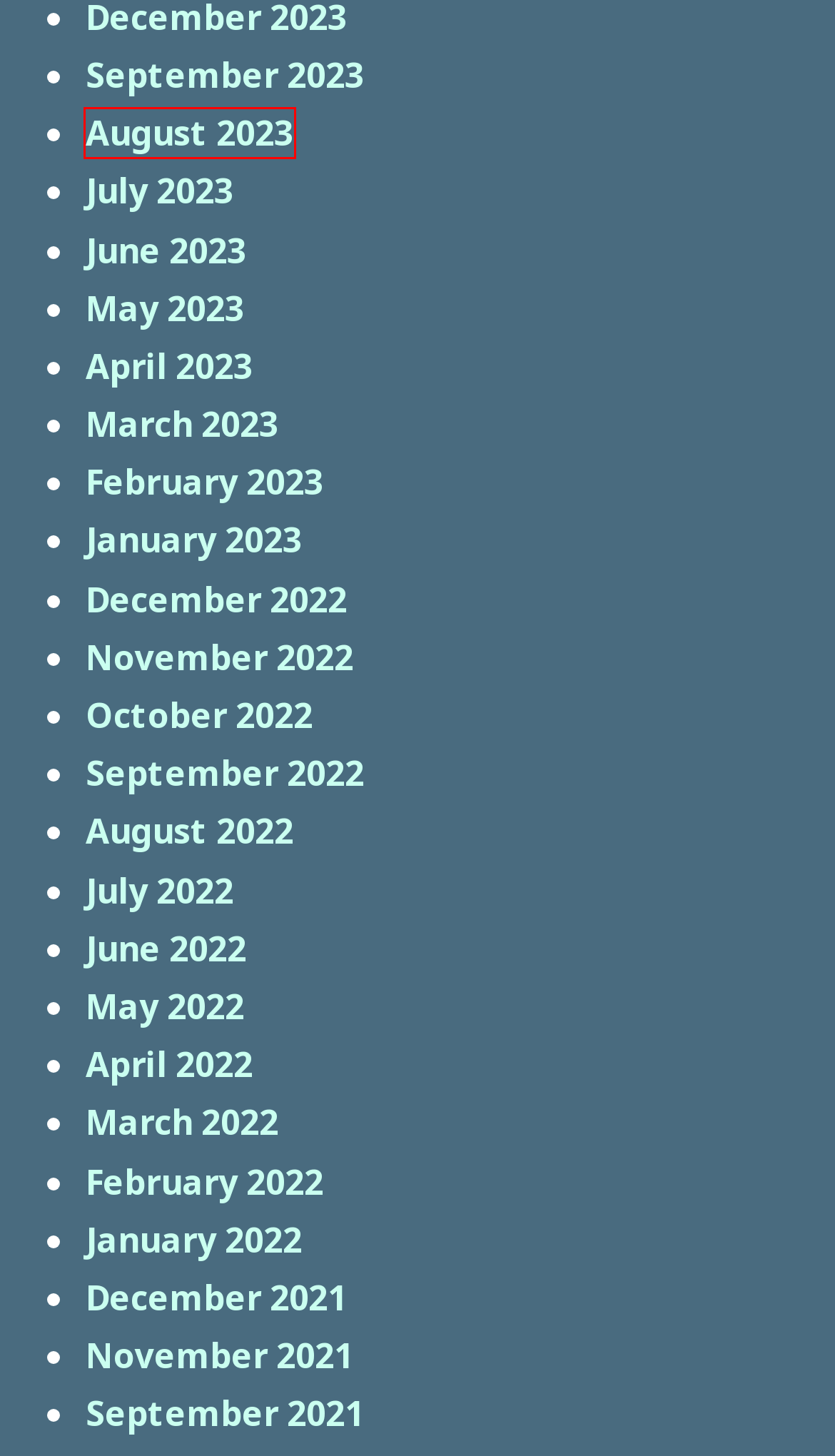Given a webpage screenshot with a UI element marked by a red bounding box, choose the description that best corresponds to the new webpage that will appear after clicking the element. The candidates are:
A. December 2023 – Faby Officiel
B. February 2023 – Faby Officiel
C. Log In ‹ Faby Officiel — WordPress
D. Buy Clenbuterol with USA Delivery - Wavesense
E. June 2023 – Faby Officiel
F. August 2023 – Faby Officiel
G. Faby Officiel
H. April 2023 – Faby Officiel

F